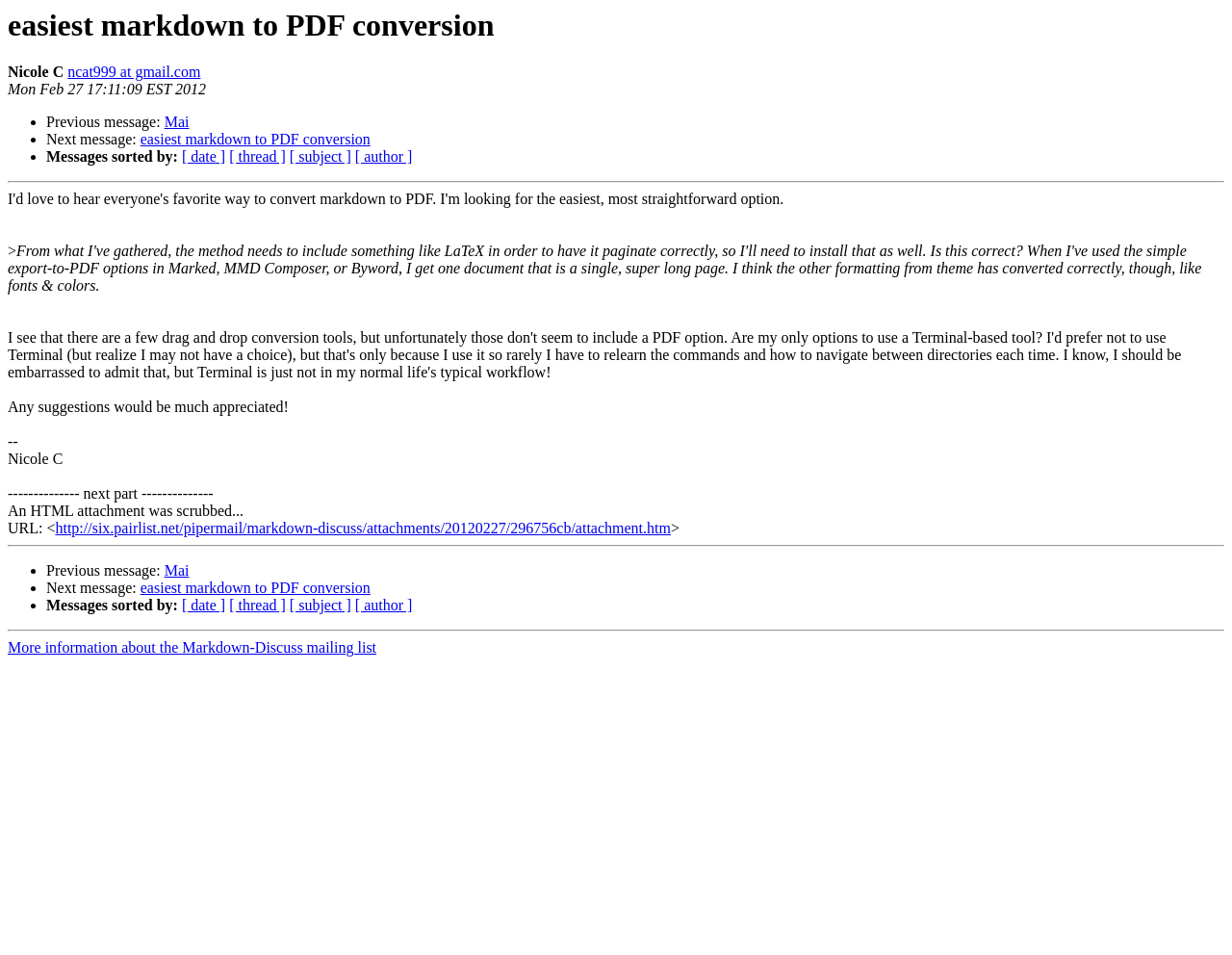Please identify the bounding box coordinates of the area I need to click to accomplish the following instruction: "Visit the 'Social Awareness' page".

None